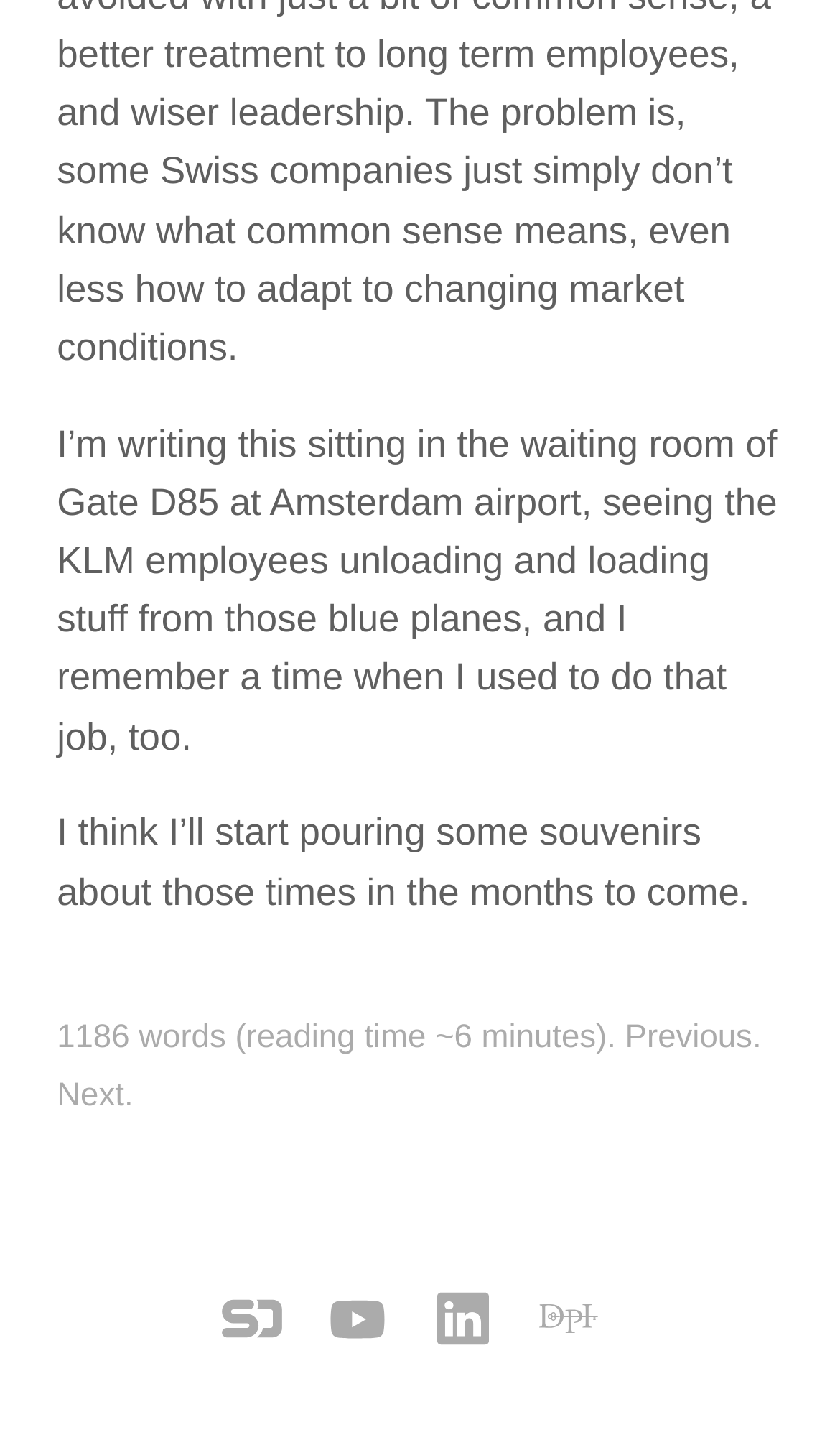Given the element description, predict the bounding box coordinates in the format (top-left x, top-left y, bottom-right x, bottom-right y). Make sure all values are between 0 and 1. Here is the element description: title="De Programmatica Ipsum"

[0.623, 0.881, 0.733, 0.94]